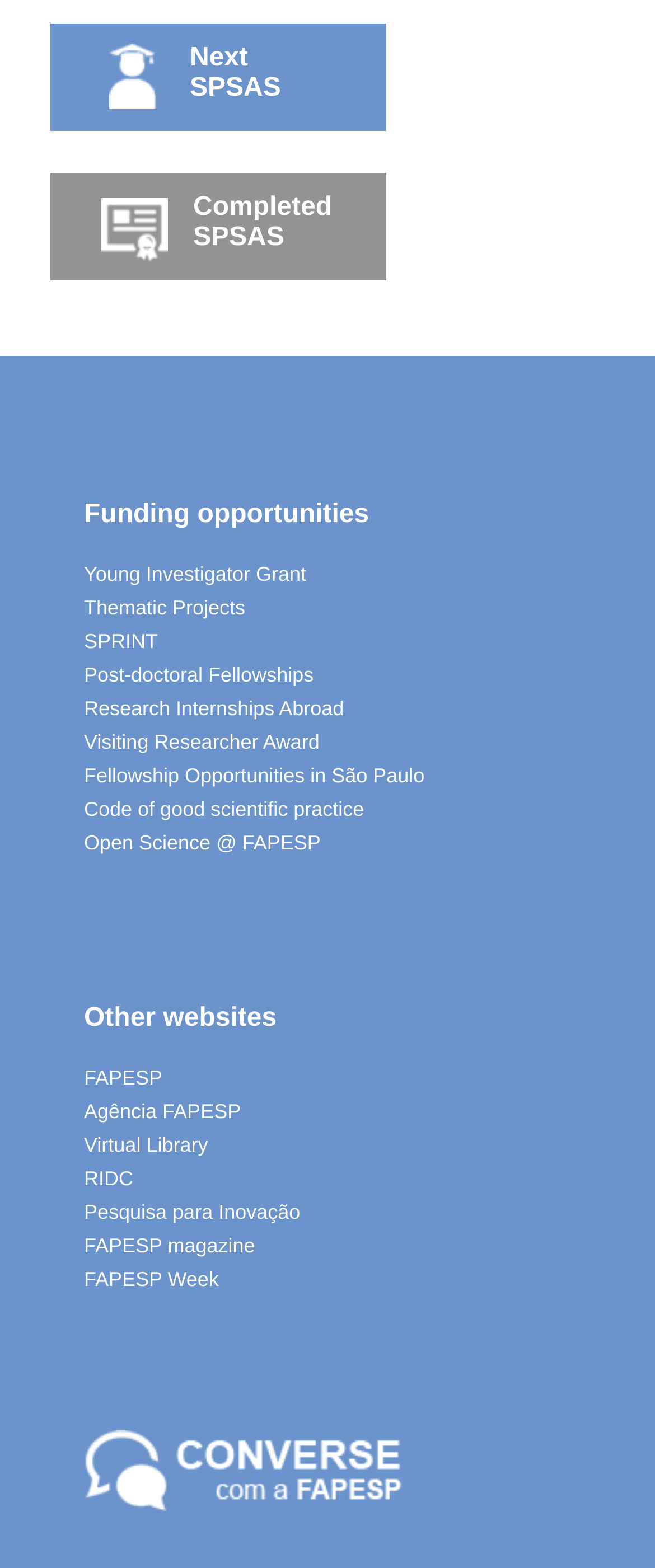Please provide the bounding box coordinates for the UI element as described: "Pesquisa para Inovação". The coordinates must be four floats between 0 and 1, represented as [left, top, right, bottom].

[0.128, 0.762, 0.458, 0.784]